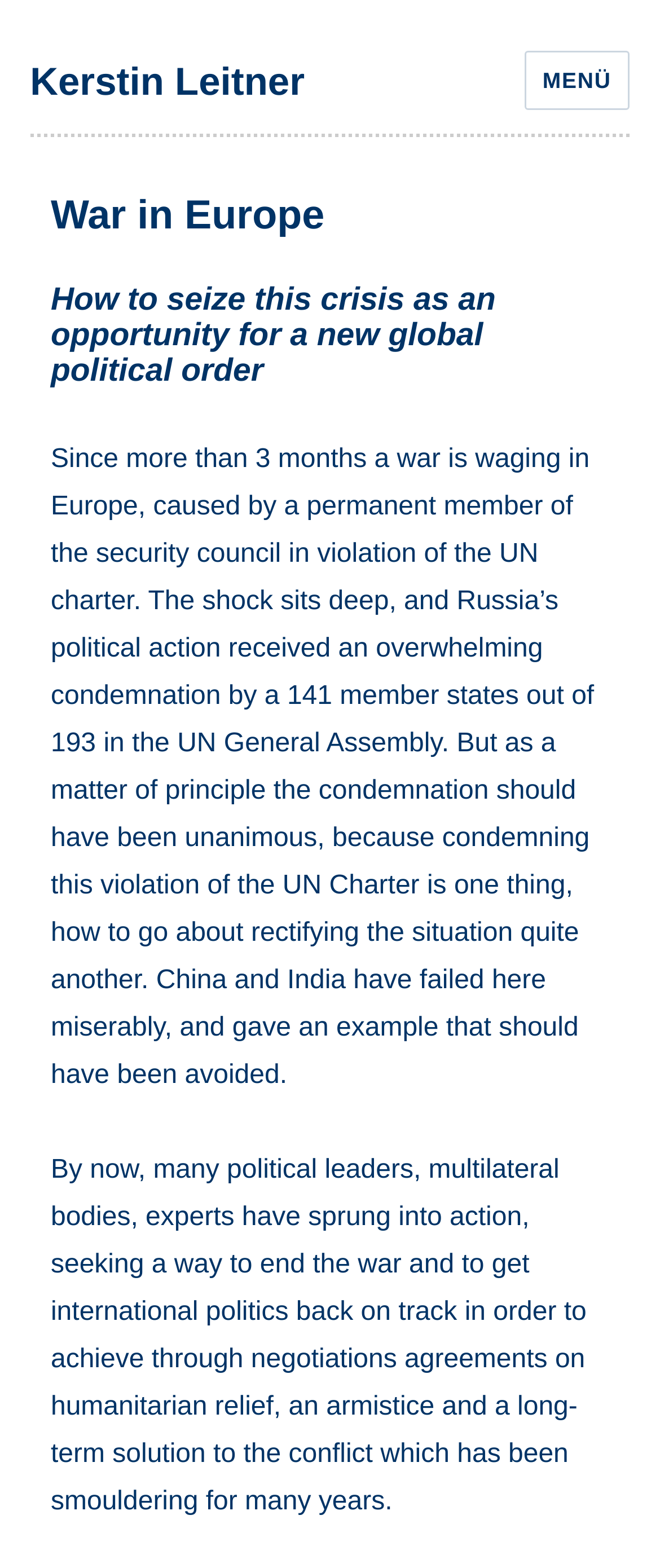Extract the main heading from the webpage content.

War in Europe